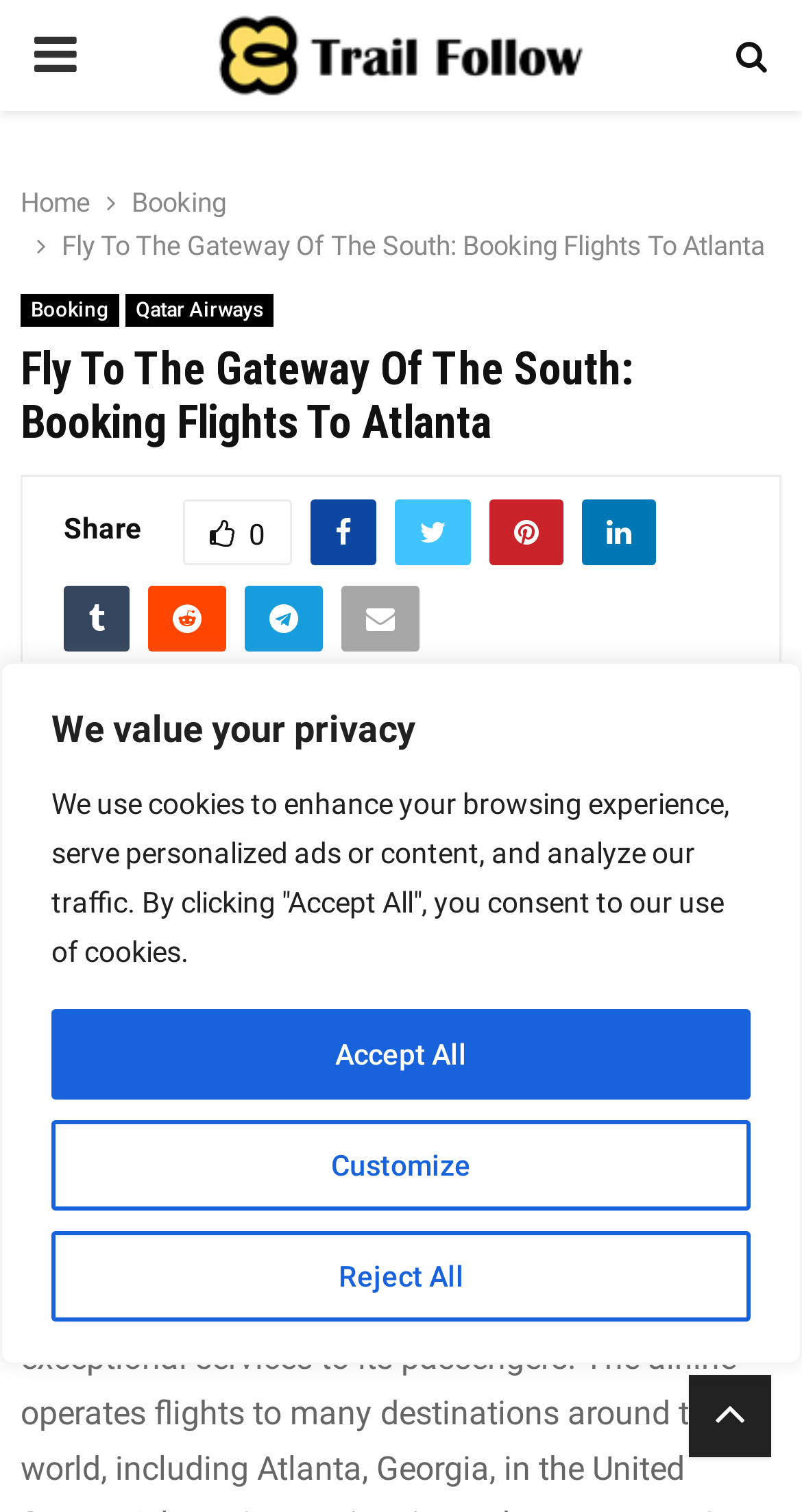Please find the bounding box coordinates of the element that you should click to achieve the following instruction: "Click the link to fly to Atlanta". The coordinates should be presented as four float numbers between 0 and 1: [left, top, right, bottom].

[0.077, 0.152, 0.954, 0.173]